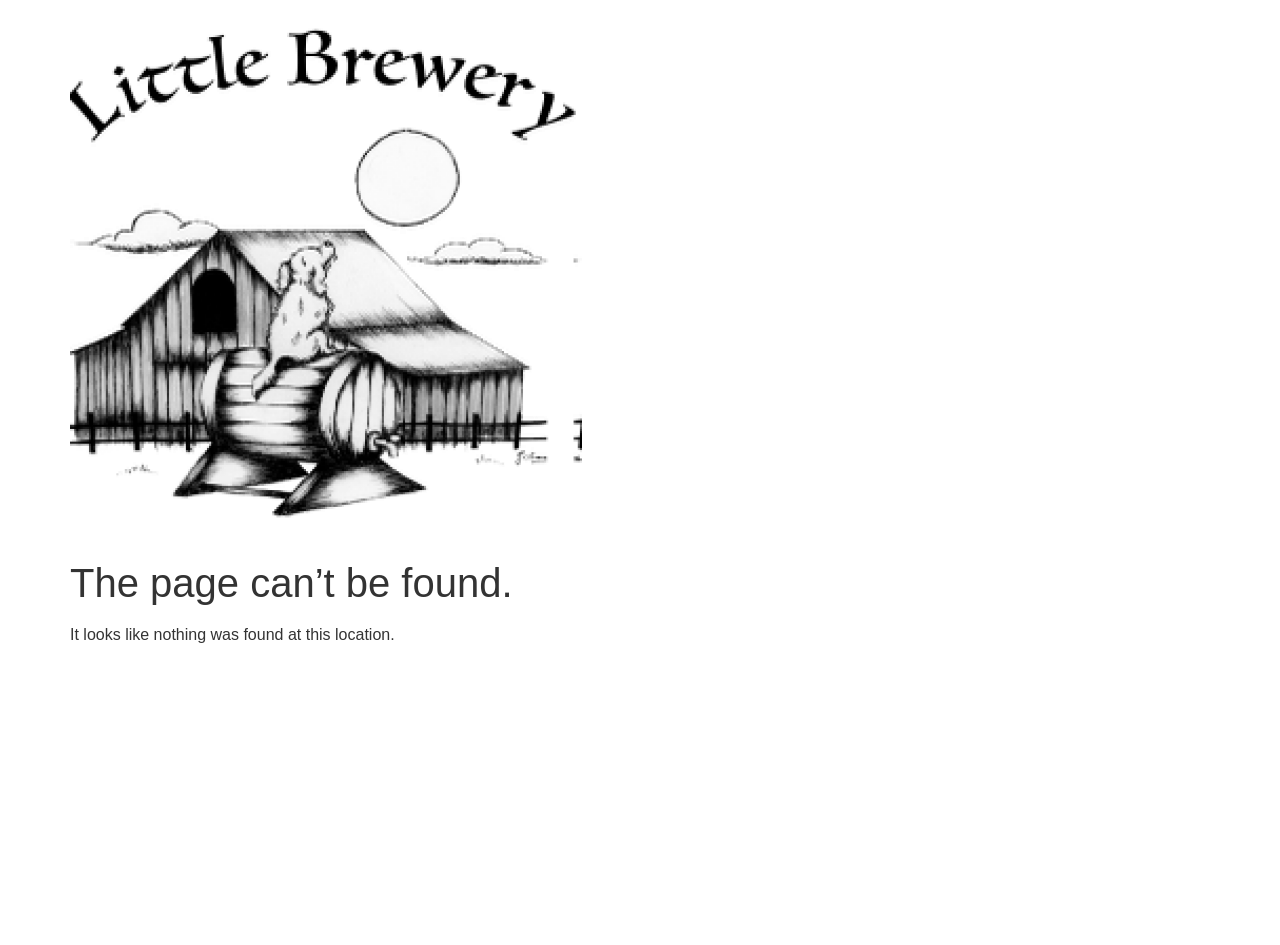What is the message displayed on the page?
Examine the webpage screenshot and provide an in-depth answer to the question.

The message 'It looks like nothing was found at this location.' is displayed on the page, which is a static text element located below the heading, providing more information about the page not being found.